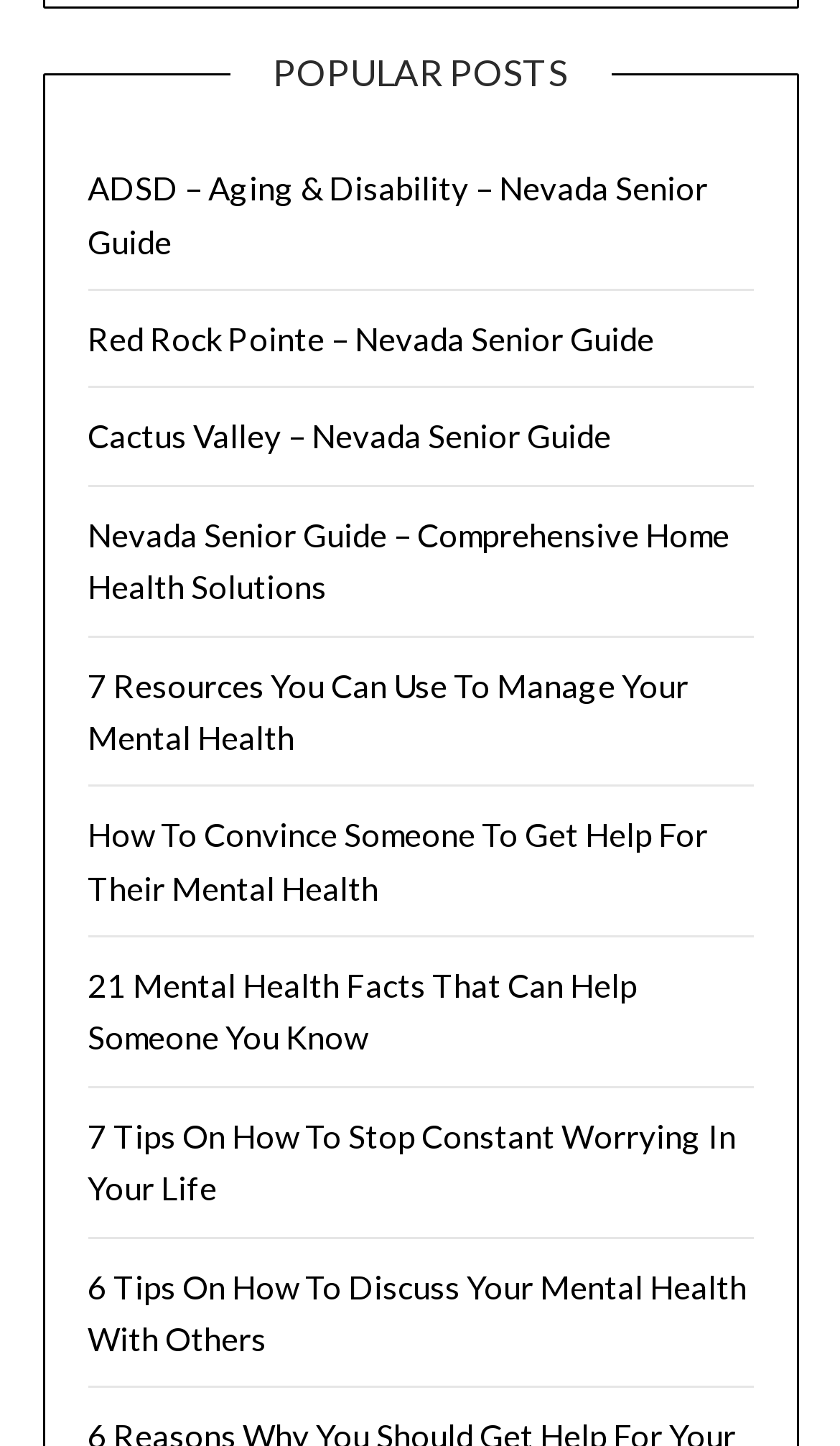Using a single word or phrase, answer the following question: 
What is the last link about?

Discussing mental health